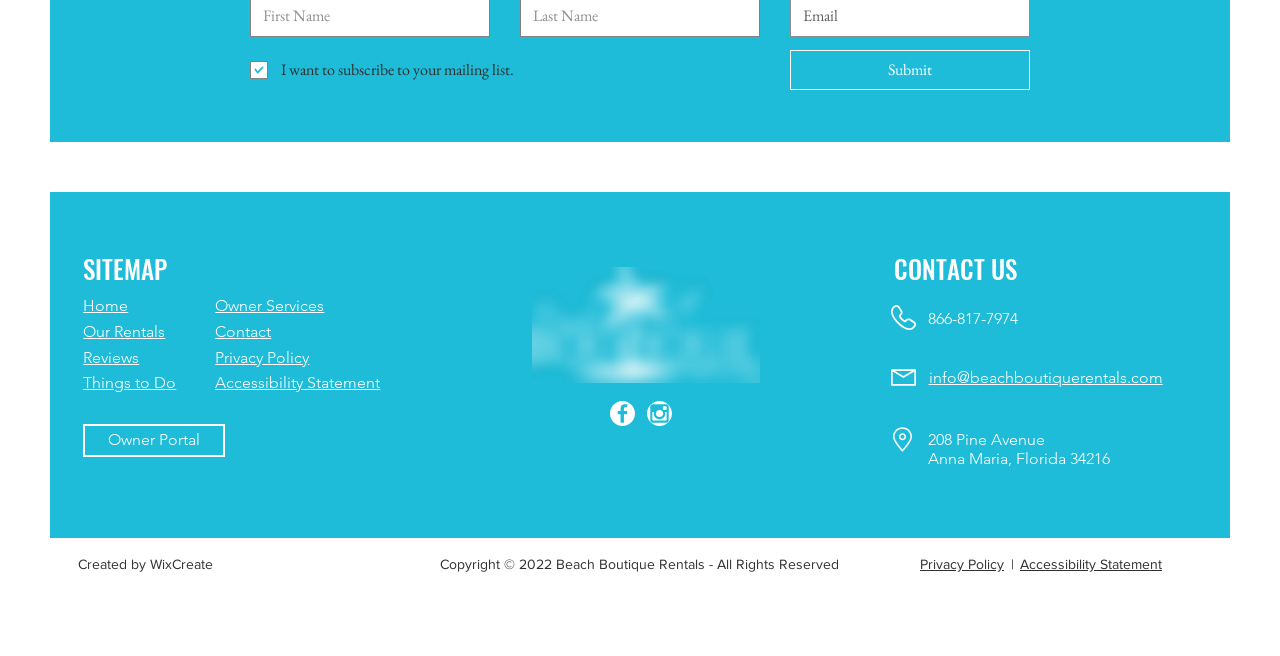What is the website's physical address?
Provide a detailed answer to the question, using the image to inform your response.

The physical address is listed under the 'CONTACT US' heading, providing users with a location-based contact method, and is likely the address of the beach rentals being offered.